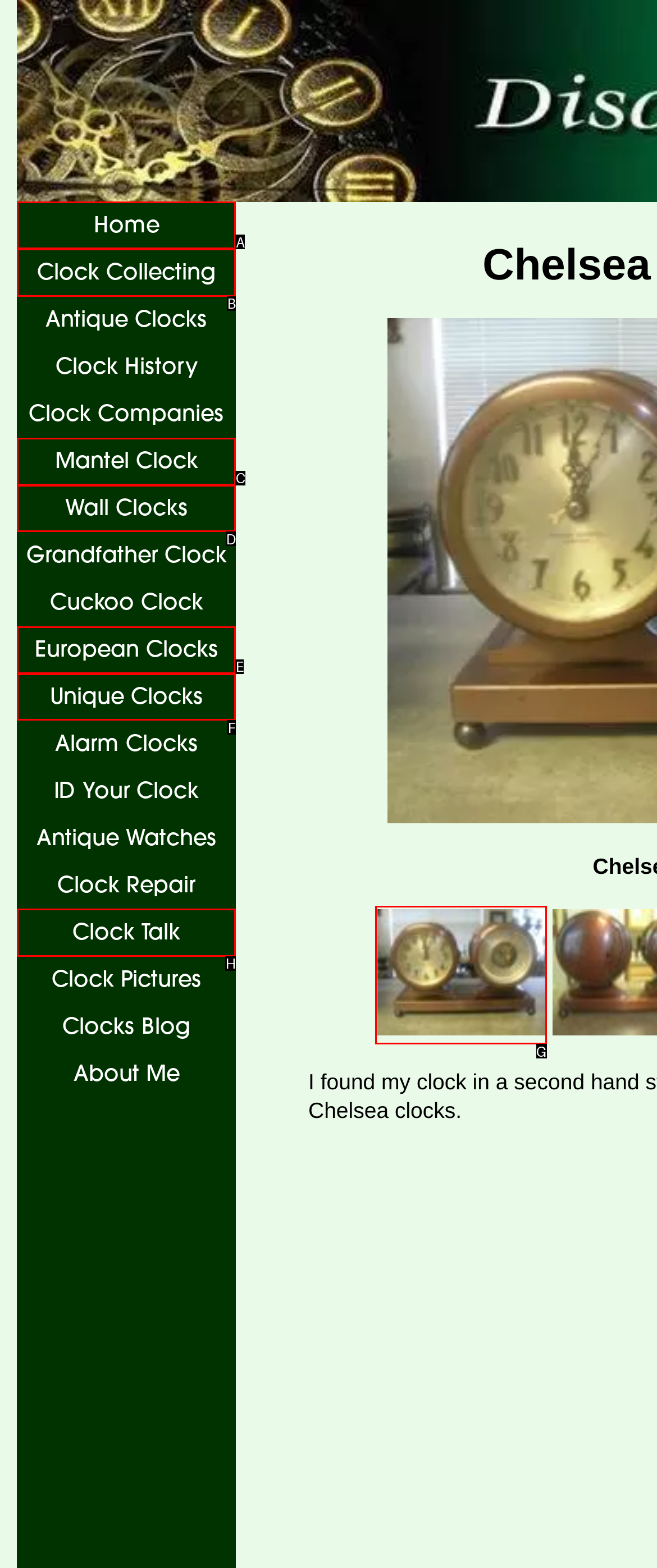Tell me which element should be clicked to achieve the following objective: view Chelsea Ships Bell Clock details
Reply with the letter of the correct option from the displayed choices.

G